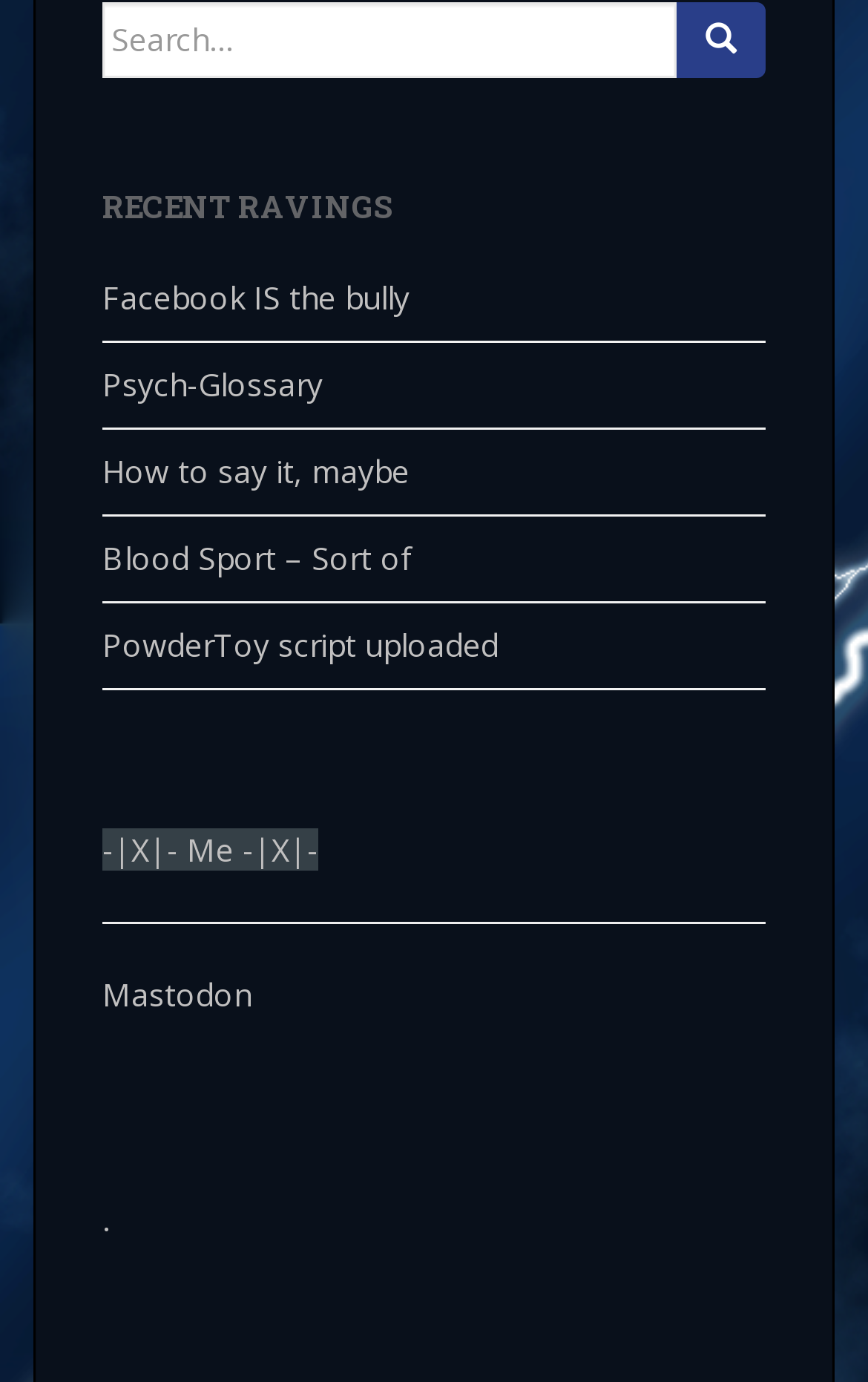What is the orientation of the separator?
Look at the image and respond to the question as thoroughly as possible.

The separator element has an orientation property set to 'horizontal', indicating that it is a horizontal separator.